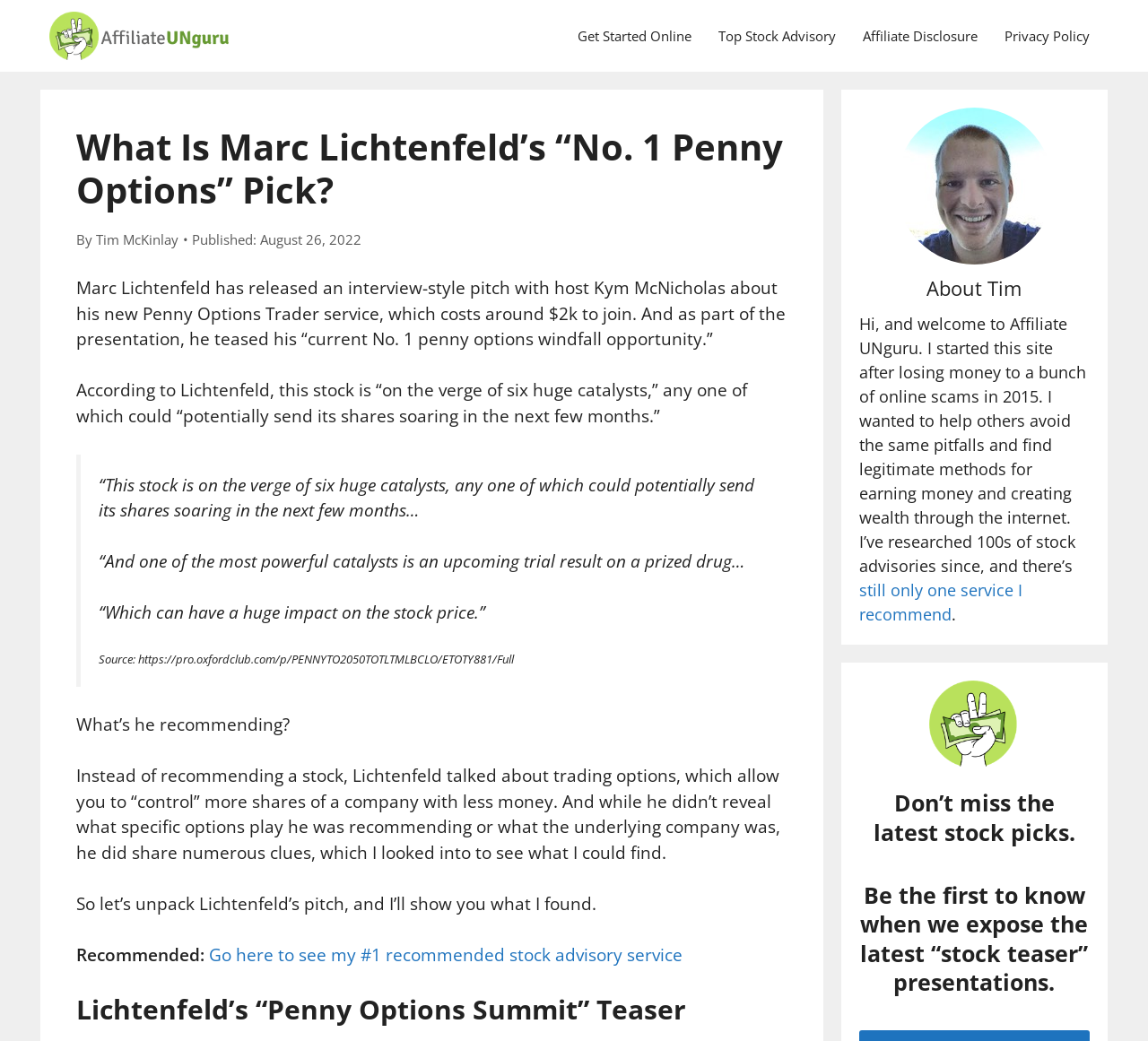Determine the bounding box coordinates of the clickable region to follow the instruction: "Click the 'Affiliate Disclosure' link".

[0.74, 0.009, 0.863, 0.06]